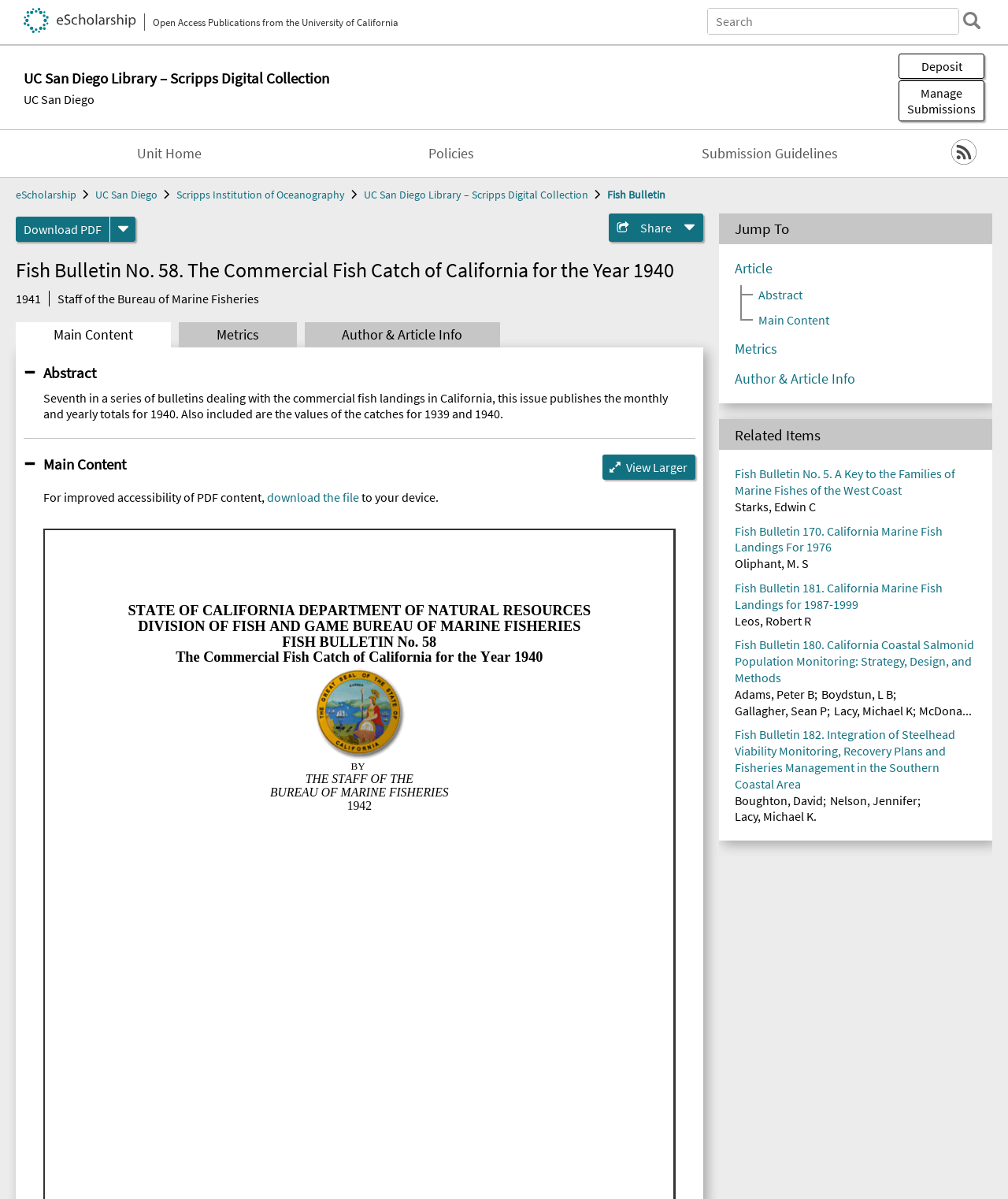Utilize the details in the image to give a detailed response to the question: What is the year of publication of the Fish Bulletin?

The year of publication of the Fish Bulletin can be found in the StaticText element with the text '1941'.